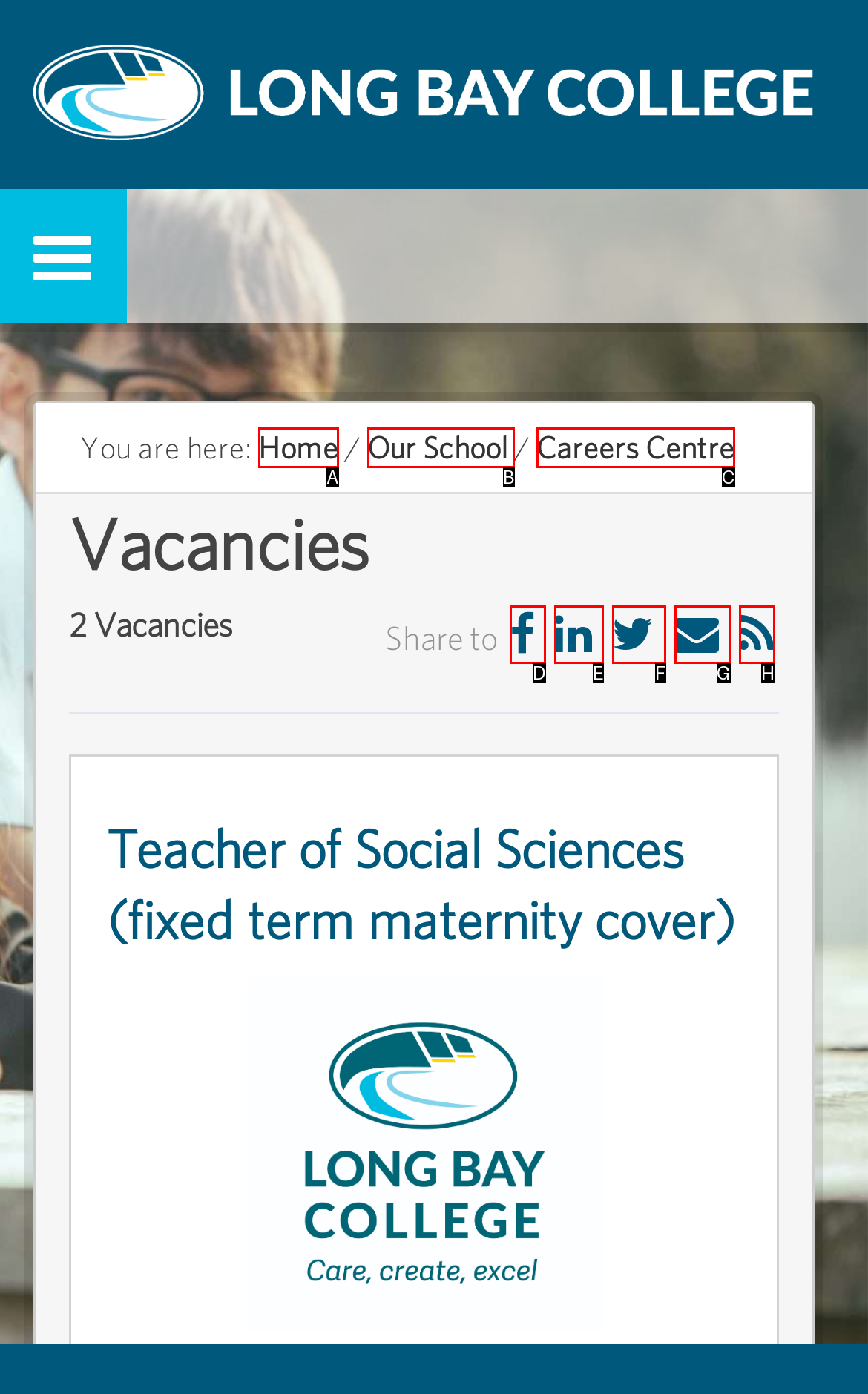Identify the UI element that corresponds to this description: Careers Centre
Respond with the letter of the correct option.

C